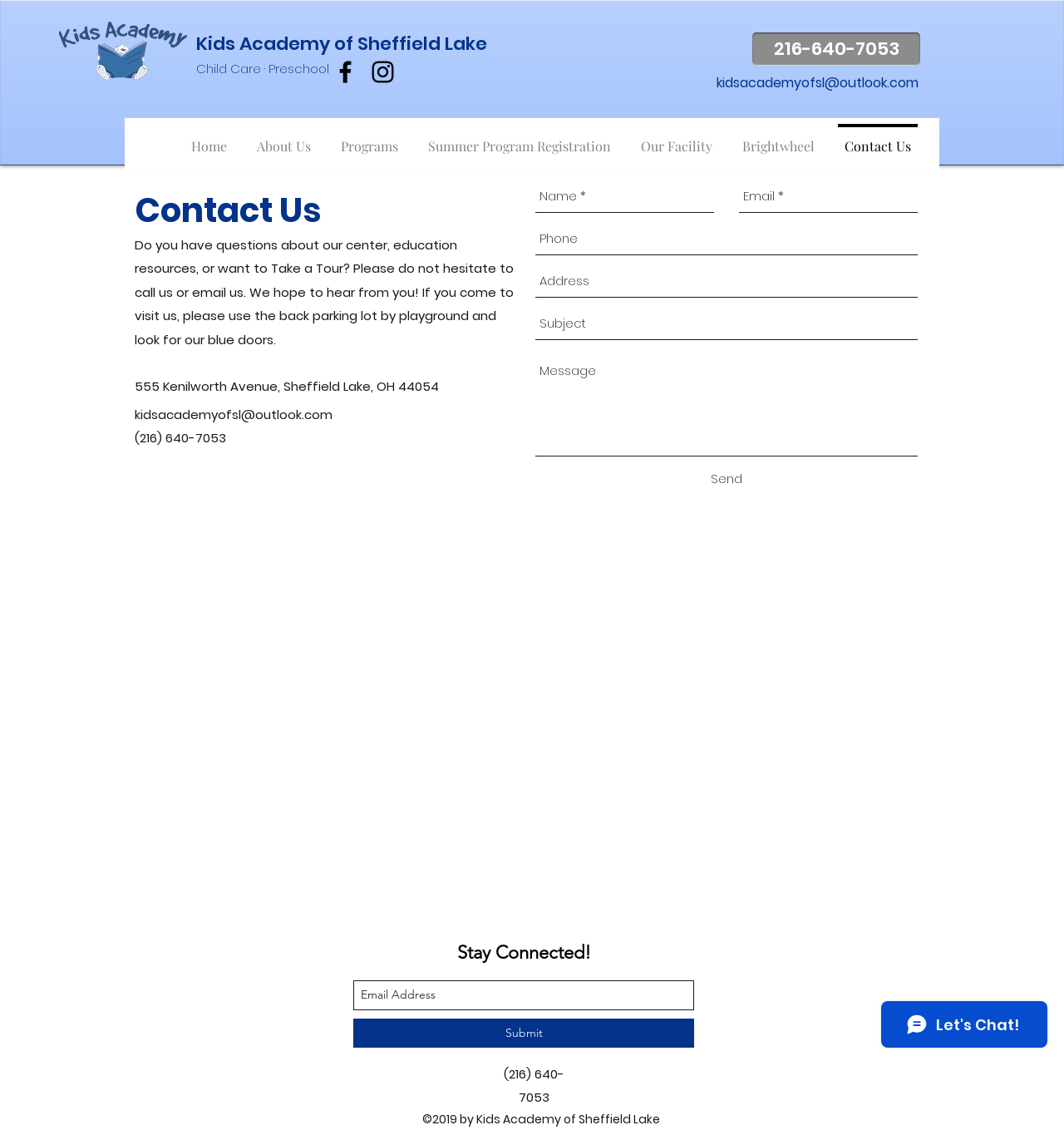Given the element description aria-label="Email Address" name="email" placeholder="Email Address", specify the bounding box coordinates of the corresponding UI element in the format (top-left x, top-left y, bottom-right x, bottom-right y). All values must be between 0 and 1.

[0.332, 0.867, 0.652, 0.894]